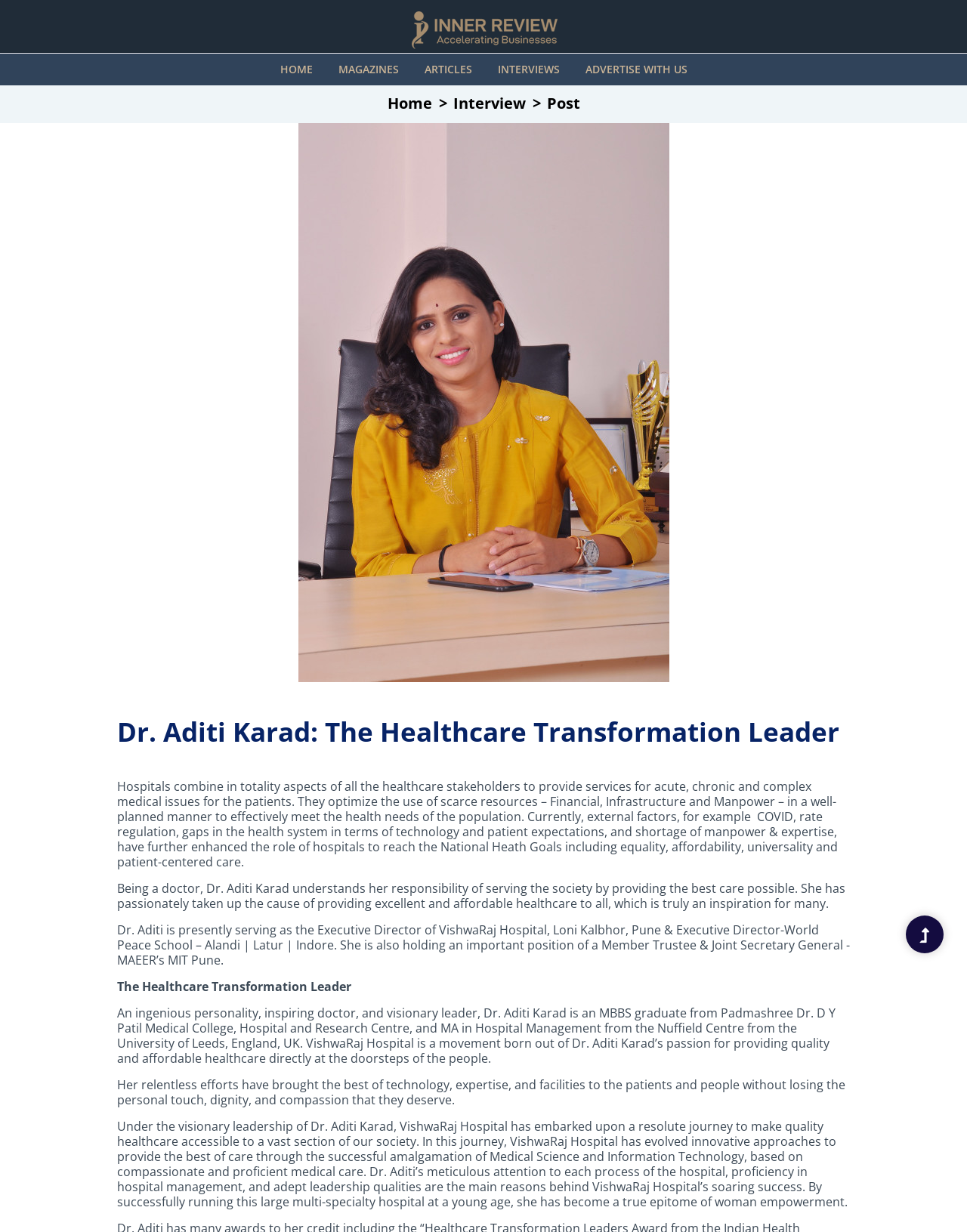Find the bounding box coordinates of the area to click in order to follow the instruction: "Click INTERVIEWS".

[0.503, 0.044, 0.59, 0.069]